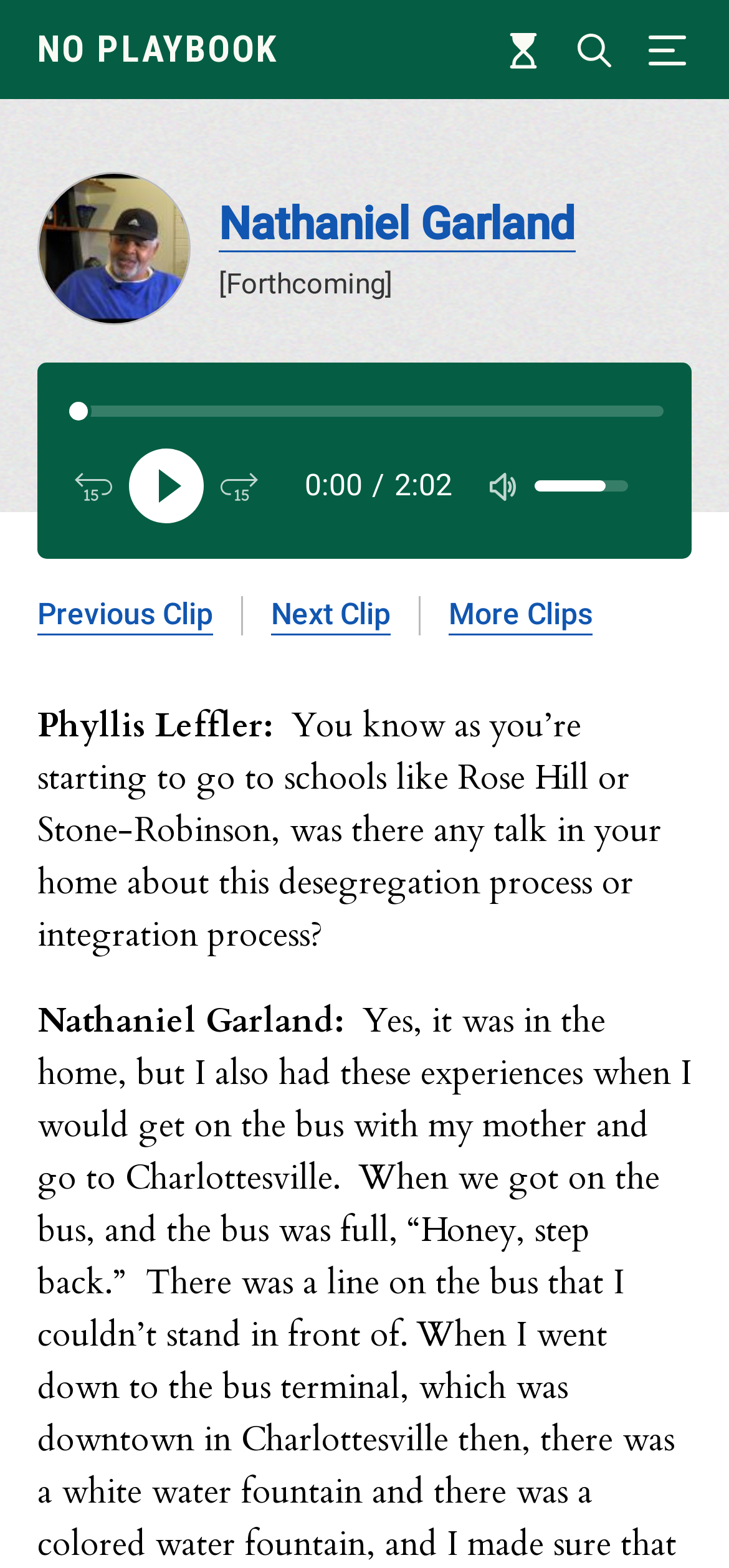Provide a one-word or one-phrase answer to the question:
What is the name of the person in the image?

Nathaniel Garland